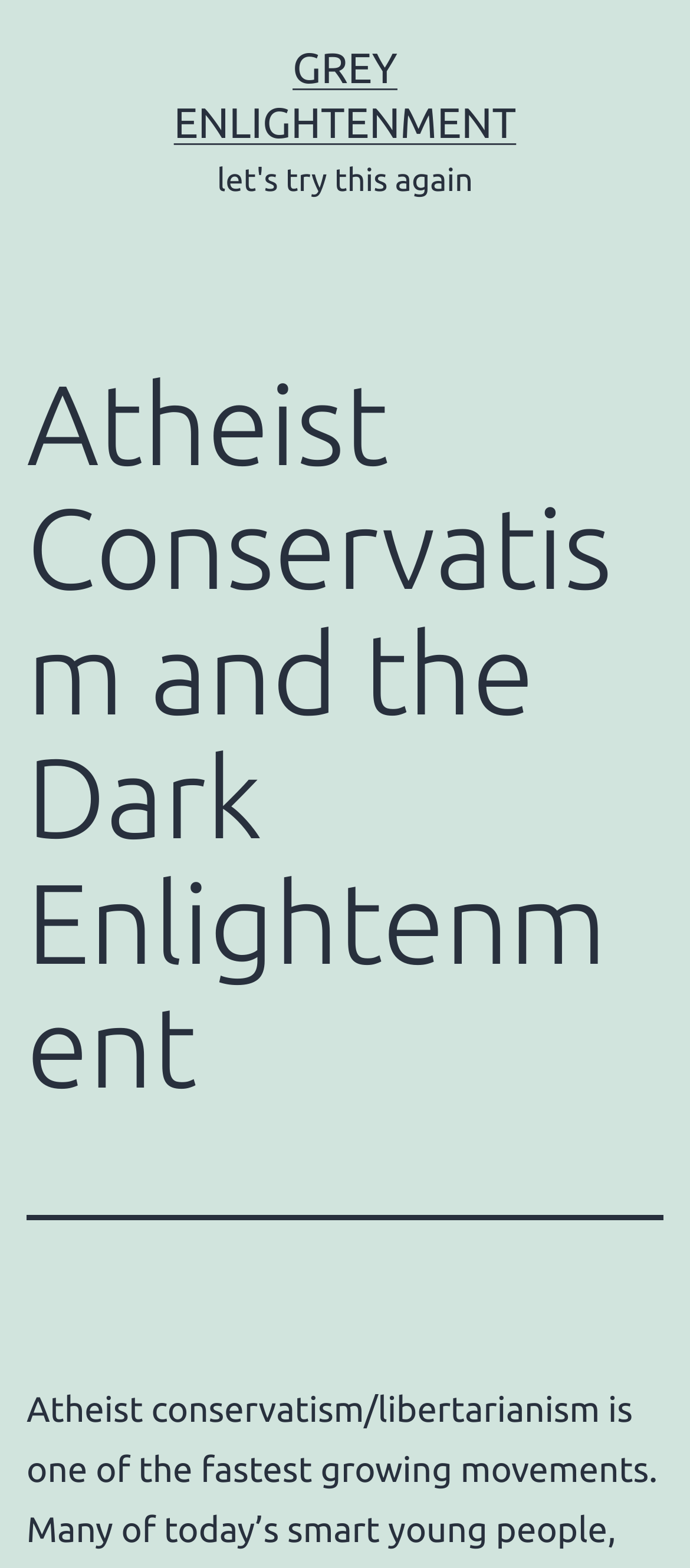Please find the bounding box coordinates in the format (top-left x, top-left y, bottom-right x, bottom-right y) for the given element description. Ensure the coordinates are floating point numbers between 0 and 1. Description: Grey Enlightenment

[0.252, 0.028, 0.748, 0.093]